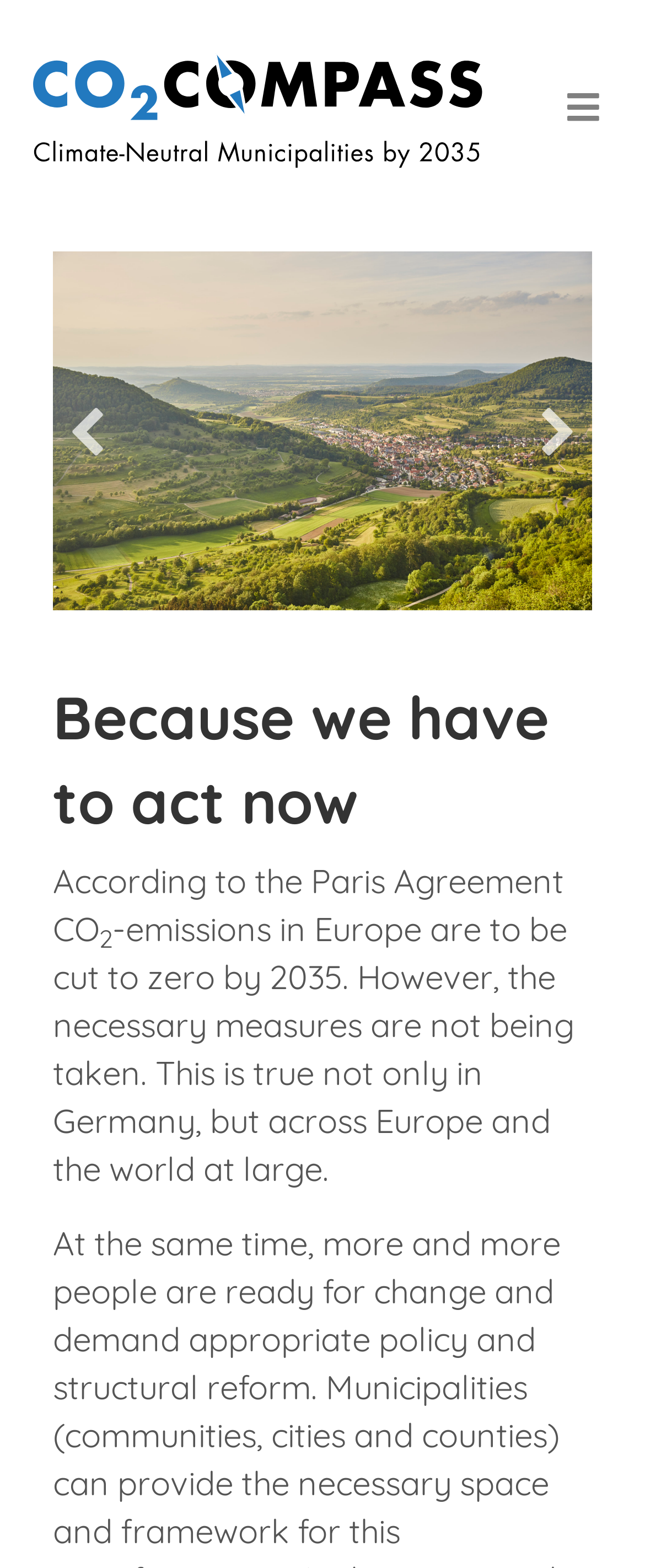Extract the primary headline from the webpage and present its text.

Because we have to act now